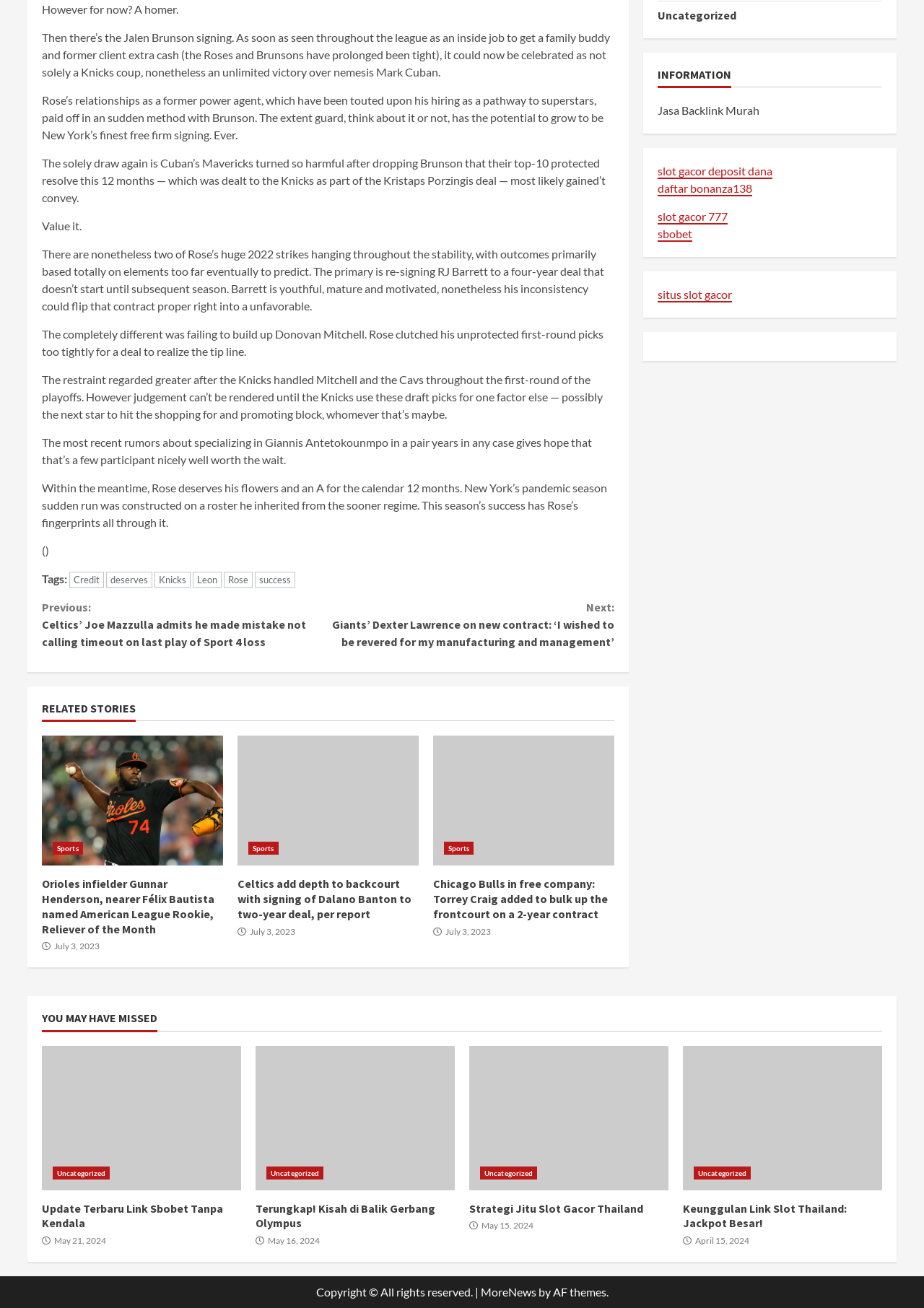Using the format (top-left x, top-left y, bottom-right x, bottom-right y), provide the bounding box coordinates for the described UI element. All values should be floating point numbers between 0 and 1: Strategi Jitu Slot Gacor Thailand

[0.508, 0.799, 0.723, 0.91]